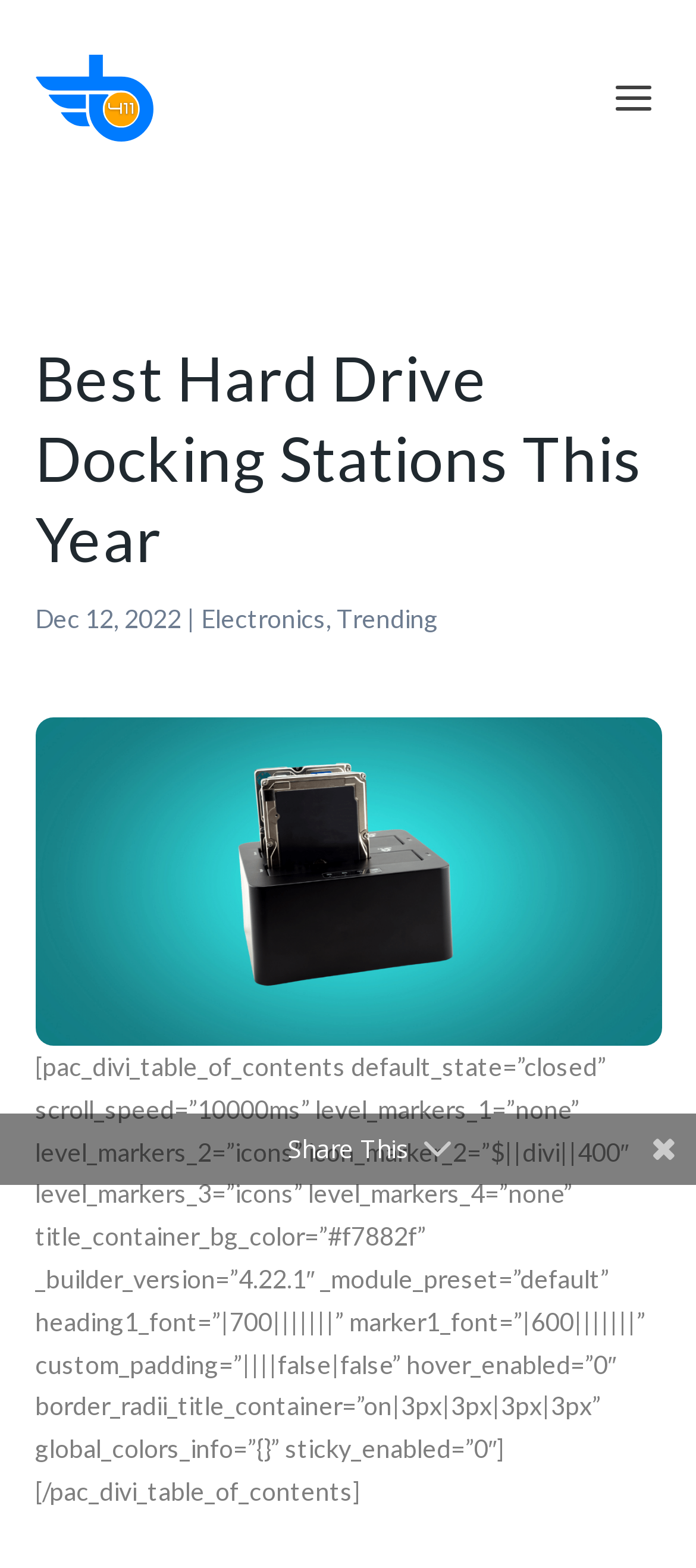Review the image closely and give a comprehensive answer to the question: What is the purpose of the table of contents?

I found the purpose of the table of contents by looking at the static text element that describes the table of contents, which suggests that it is used to navigate the article.